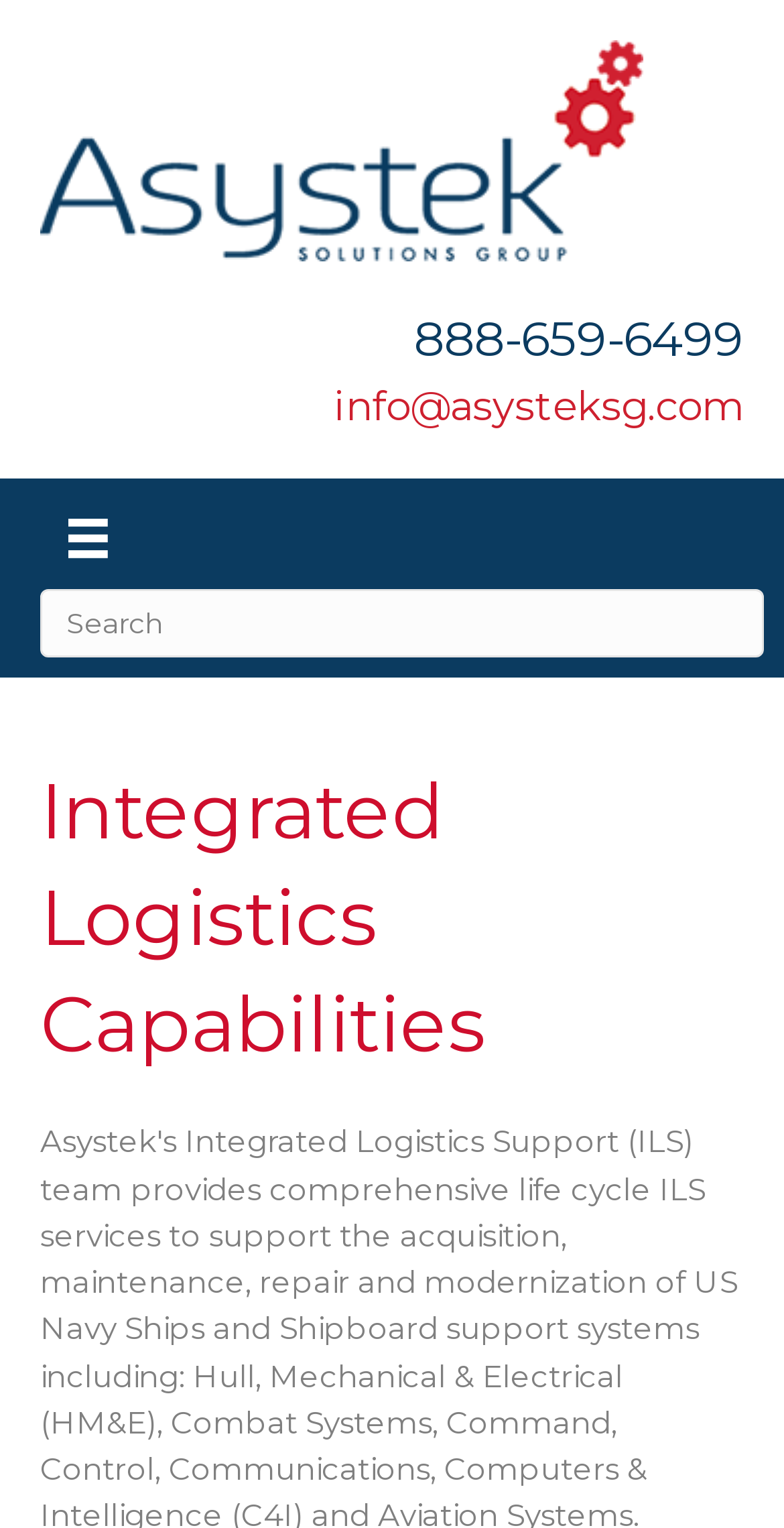Locate the bounding box of the UI element with the following description: "input value="Search" aria-label="Search" name="s" value="Search"".

[0.051, 0.385, 0.974, 0.43]